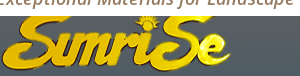Refer to the image and answer the question with as much detail as possible: What type of artistry does Sunrise Inc. focus on?

The header text 'Exceptional Materials for Landscape and Masonry Artistry' indicates that Sunrise Inc. focuses on providing high-quality materials for landscaping and masonry applications.